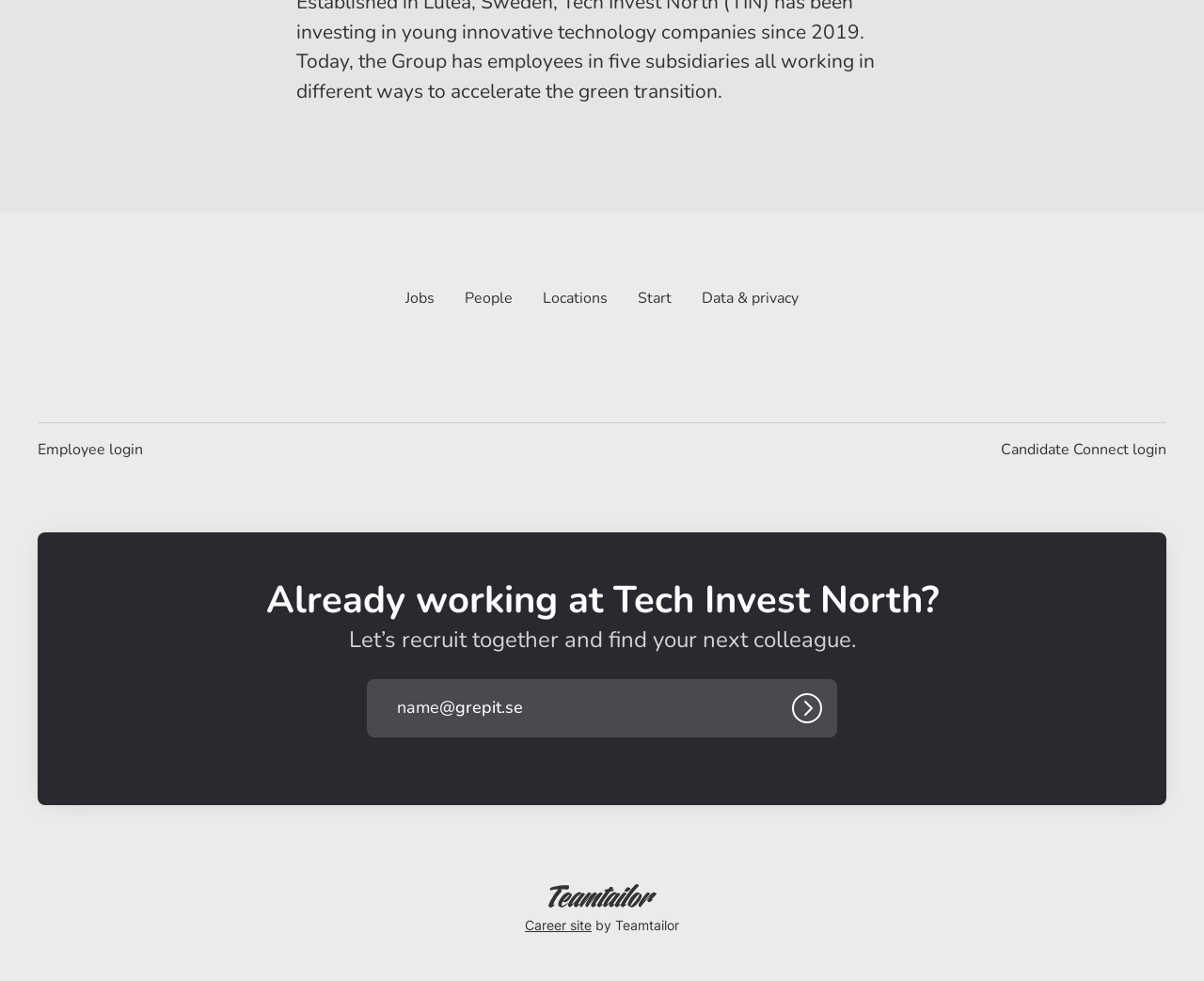Identify the bounding box of the HTML element described here: "Employee login". Provide the coordinates as four float numbers between 0 and 1: [left, top, right, bottom].

[0.031, 0.447, 0.119, 0.47]